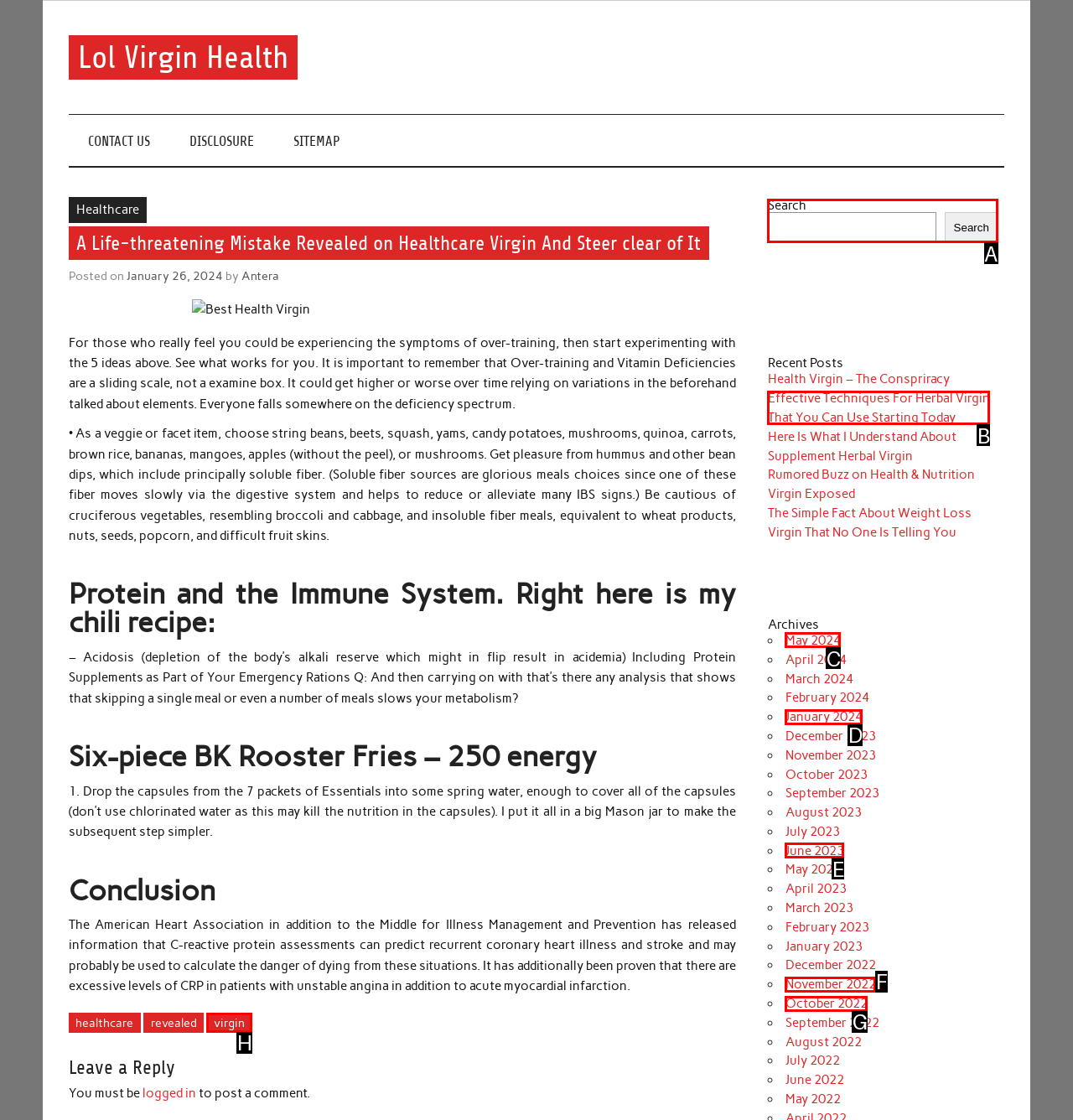Tell me which option I should click to complete the following task: Learn about the blog
Answer with the option's letter from the given choices directly.

None